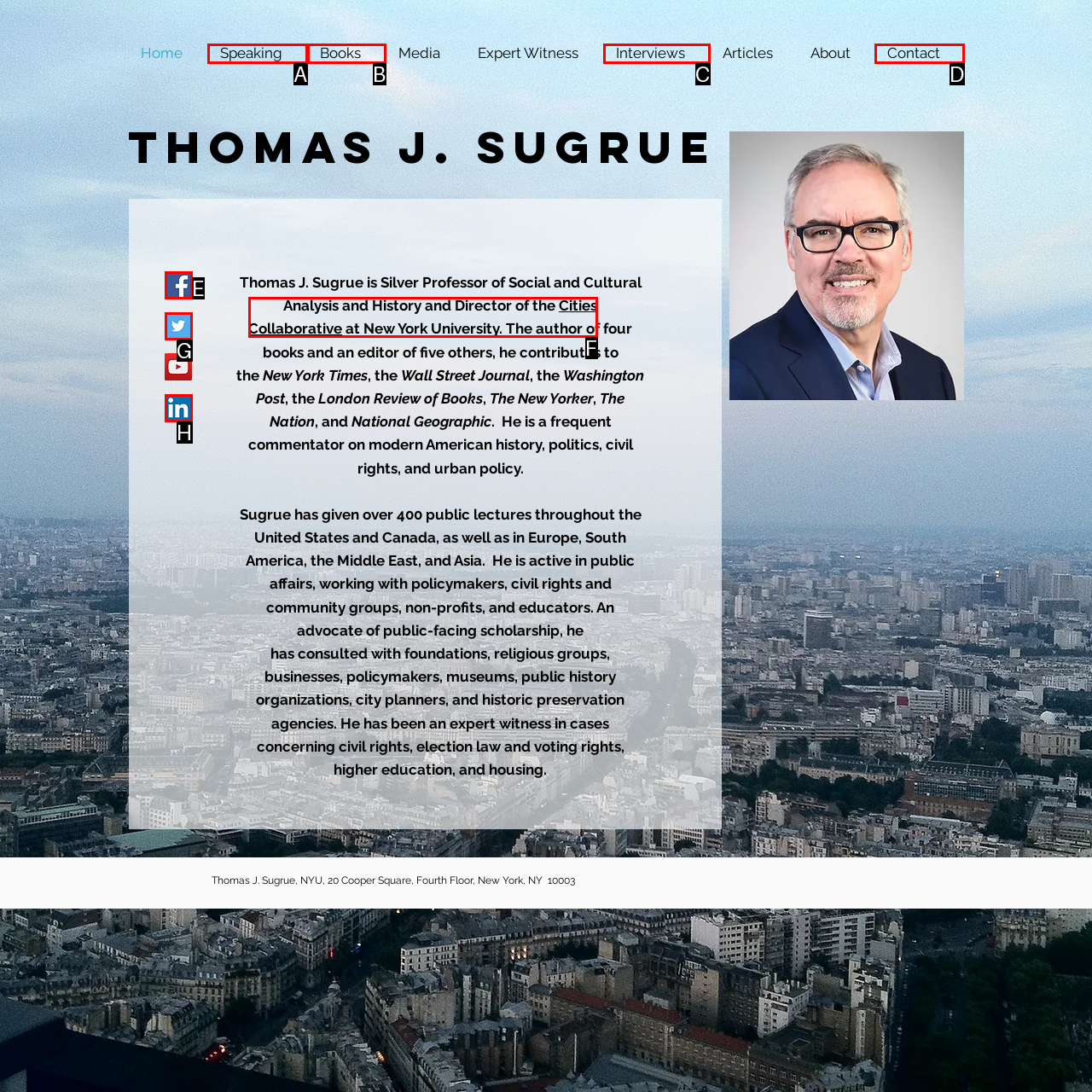To complete the task: Contact Thomas J. Sugrue, select the appropriate UI element to click. Respond with the letter of the correct option from the given choices.

D